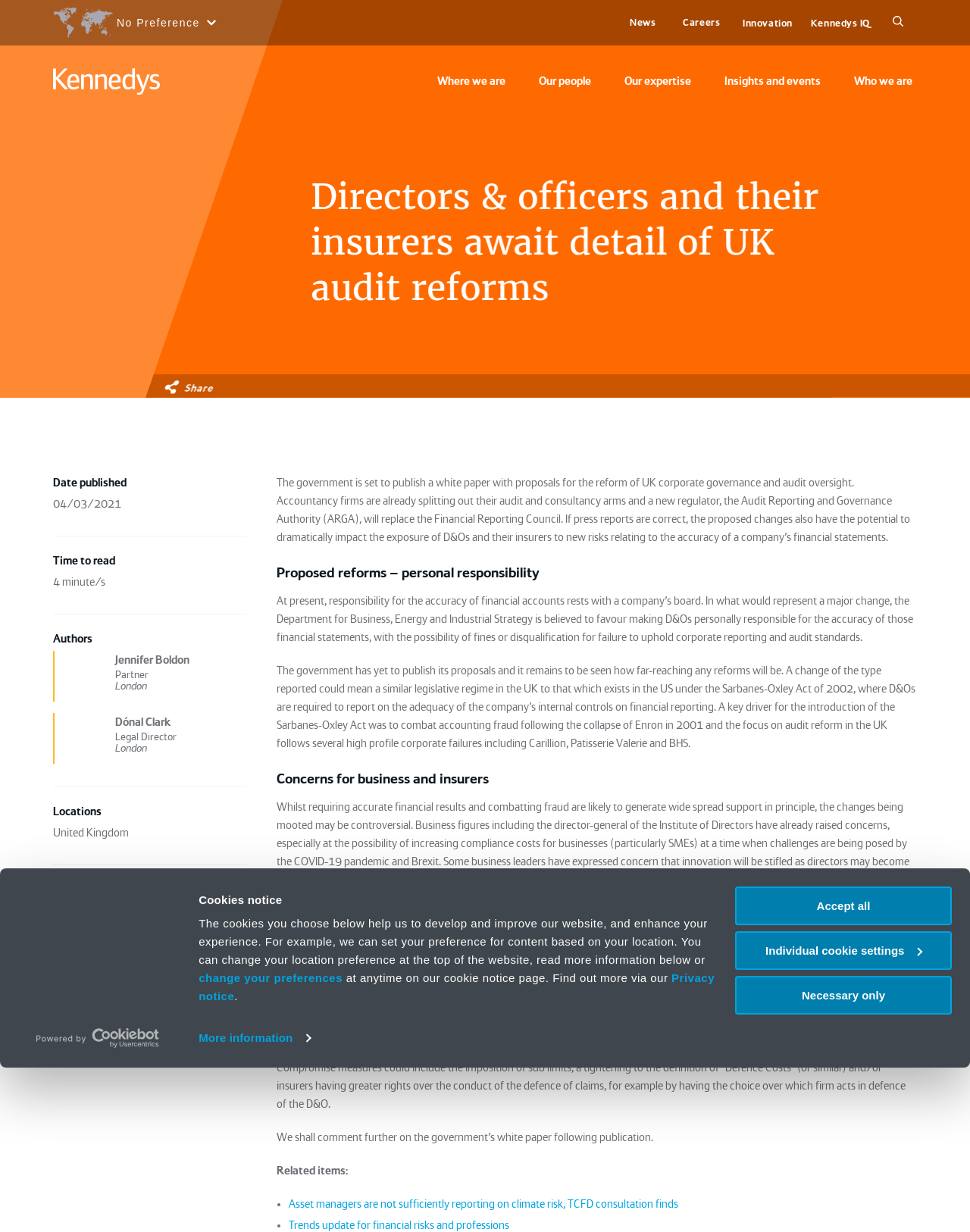Analyze the image and provide a detailed answer to the question: What is the name of the act mentioned in the article as a similar legislative regime in the US?

The article mentions that the proposed reforms in the UK could lead to a similar legislative regime as in the US, specifically citing the Sarbanes-Oxley Act of 2002, which was introduced to combat accounting fraud following the collapse of Enron in 2001.